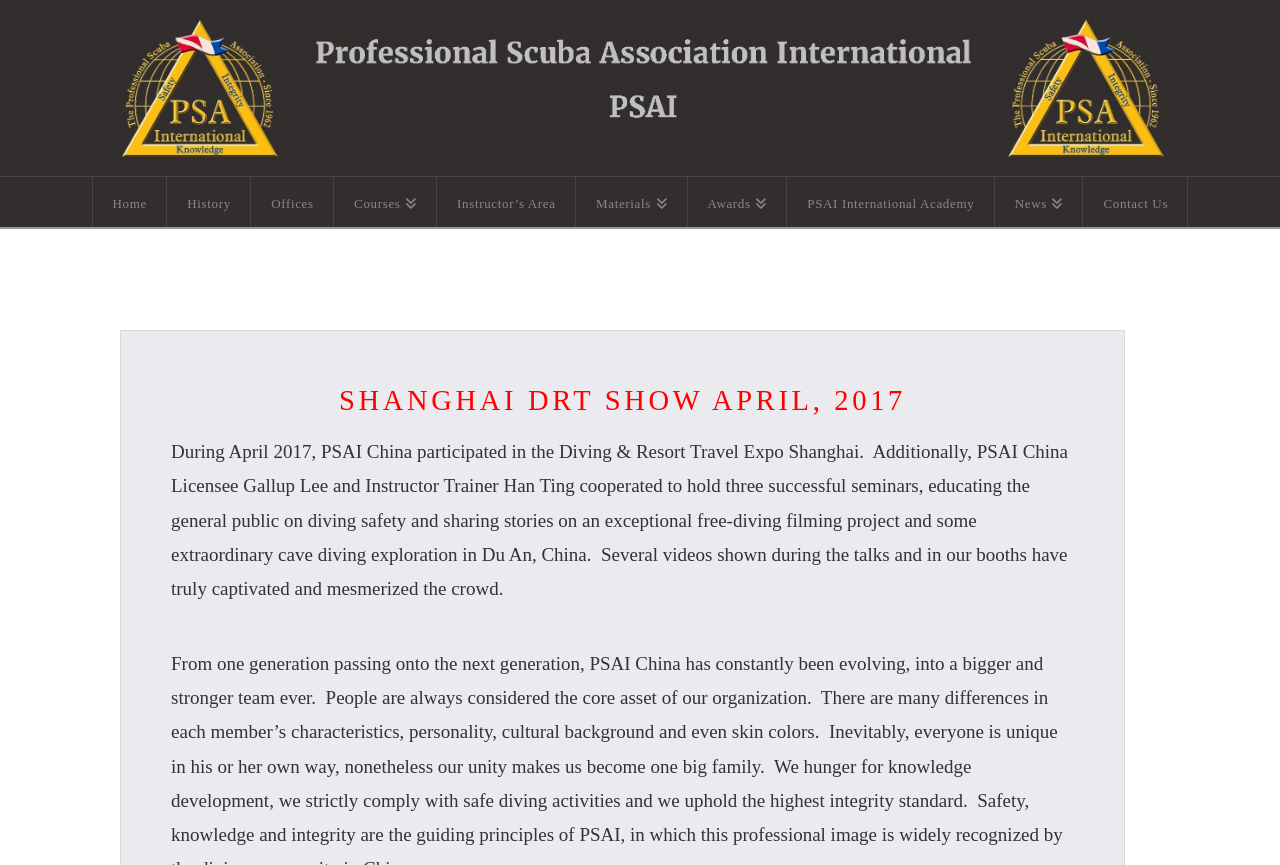What is the name of the association?
Please answer the question with a detailed and comprehensive explanation.

The name of the association can be found in the link 'Professional Scuba Association International PSAI' at the top of the webpage, which also has an image with the same name.